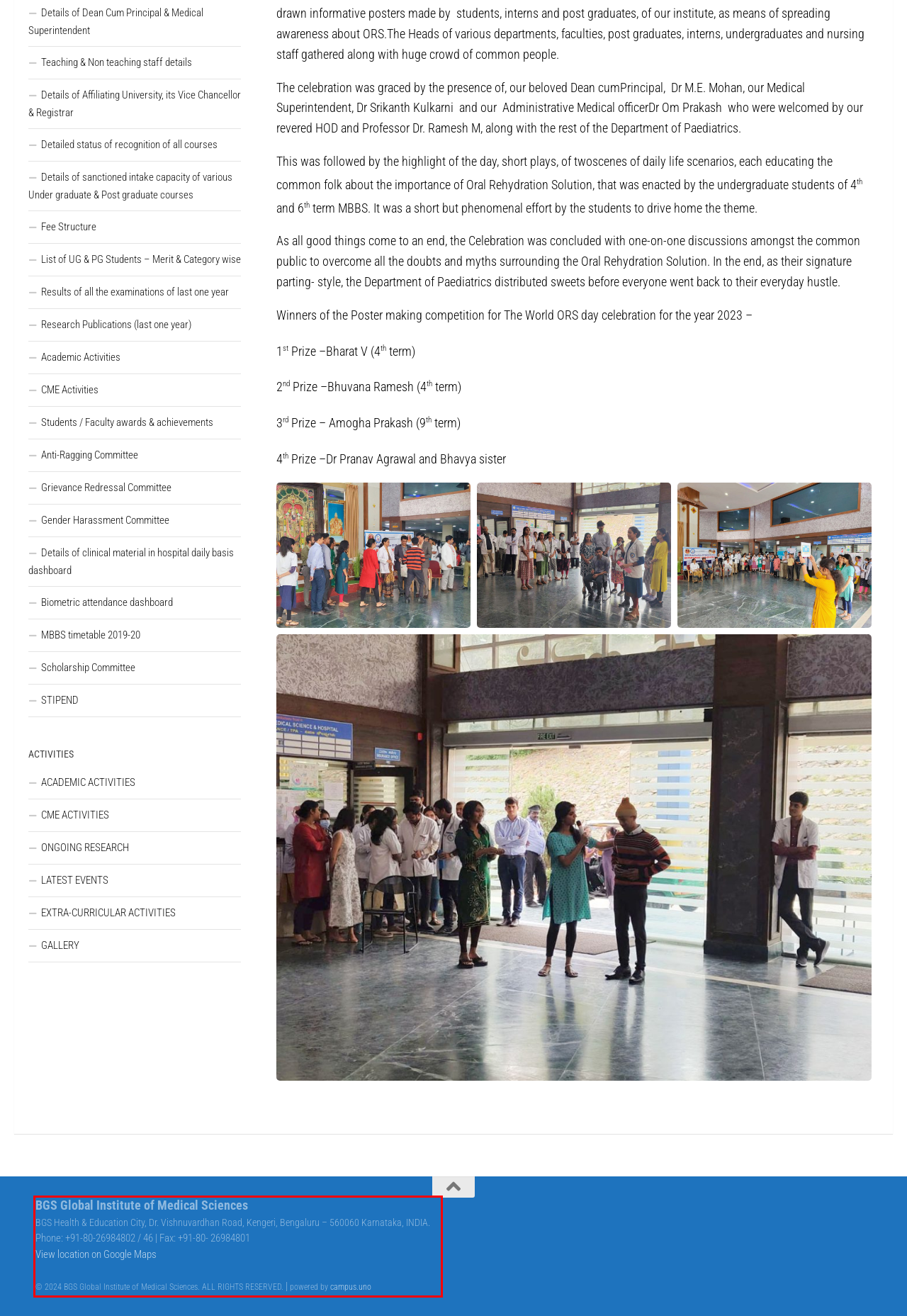Look at the provided screenshot of the webpage and perform OCR on the text within the red bounding box.

BGS Global Institute of Medical Sciences BGS Health & Education City, Dr. Vishnuvardhan Road, Kengeri, Bengaluru – 560060 Karnataka, INDIA. Phone: +91-80-26984802 / 46 | Fax: +91-80- 26984801 View location on Google Maps © 2024 BGS Global Institute of Medical Sciences. ALL RIGHTS RESERVED. | powered by campus.uno